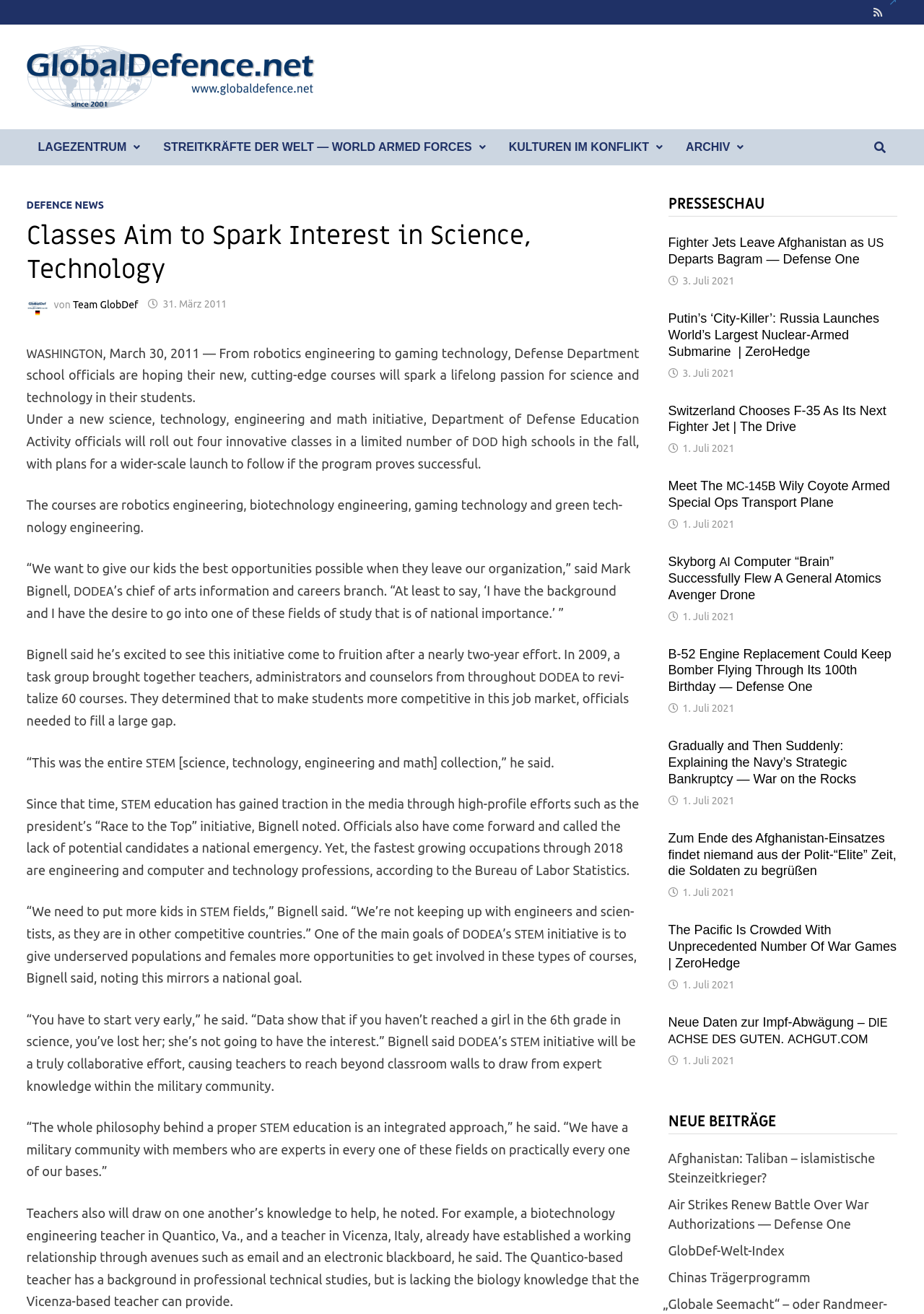Please specify the bounding box coordinates for the clickable region that will help you carry out the instruction: "Check the date '3. Juli 2021'".

[0.739, 0.209, 0.795, 0.218]